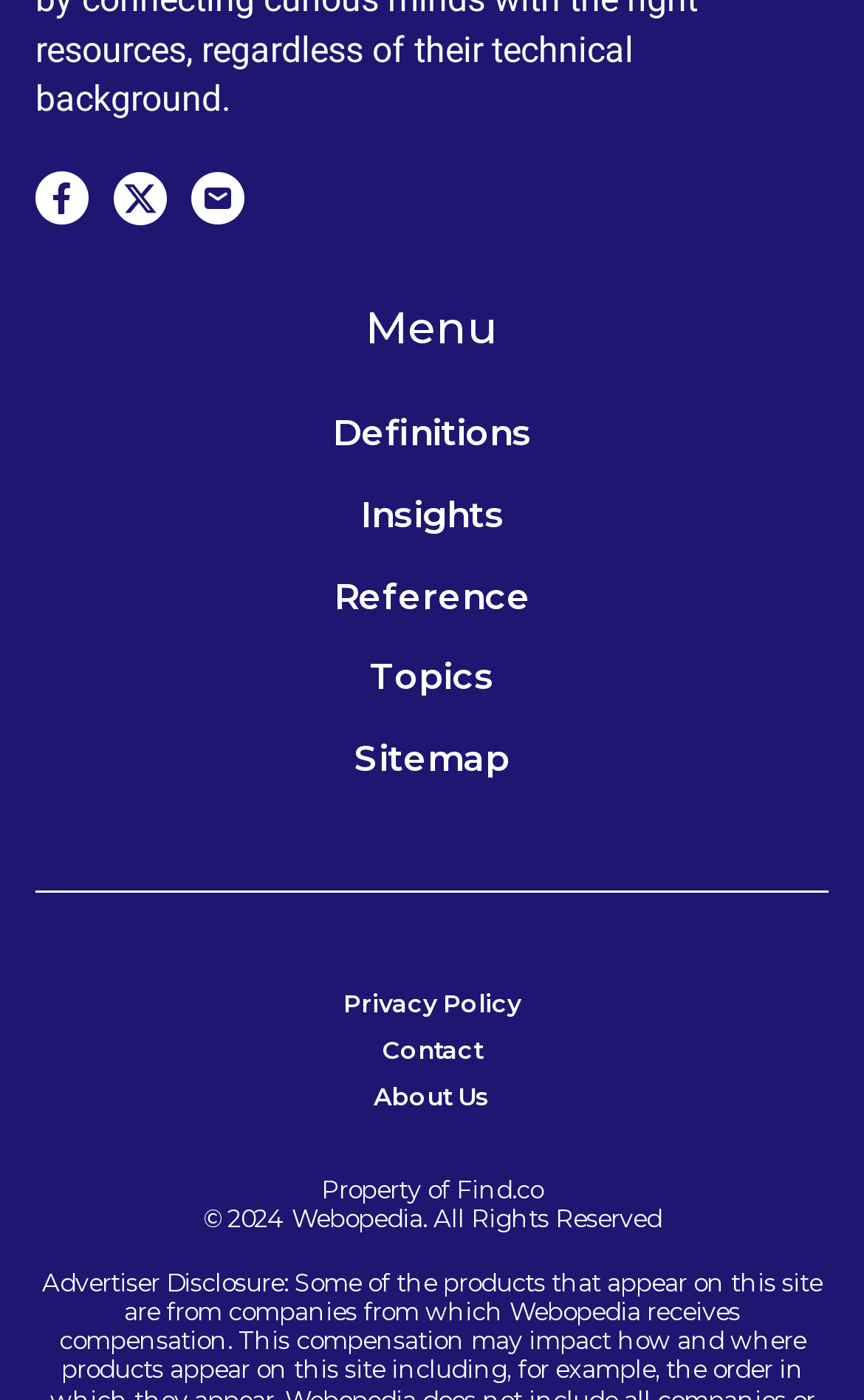Specify the bounding box coordinates of the area to click in order to execute this command: 'click social share'. The coordinates should consist of four float numbers ranging from 0 to 1, and should be formatted as [left, top, right, bottom].

[0.027, 0.115, 0.117, 0.177]